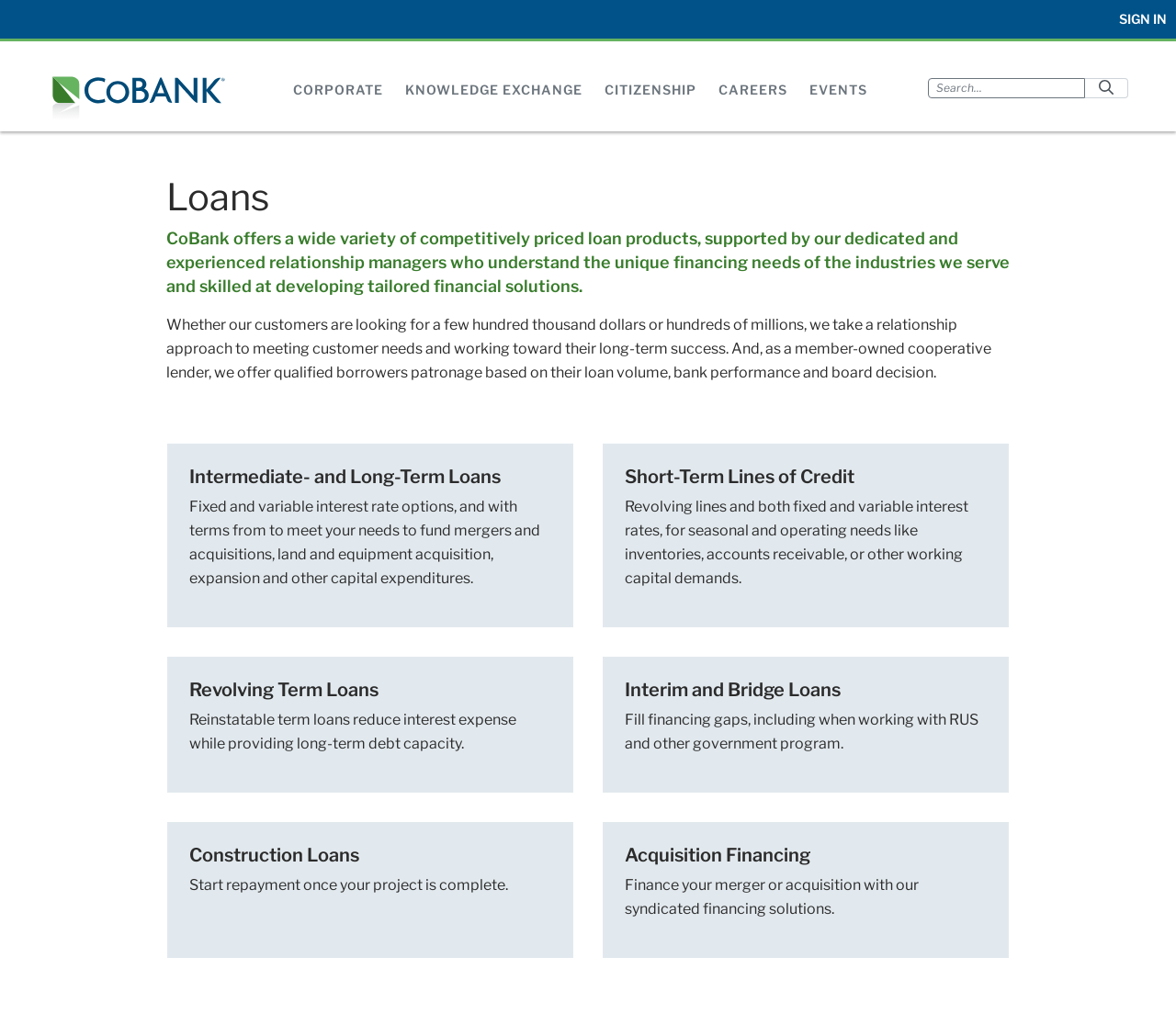What is the purpose of Revolving Term Loans?
Look at the webpage screenshot and answer the question with a detailed explanation.

According to the webpage, Revolving Term Loans are designed to reduce interest expense while providing long-term debt capacity, which implies that the purpose of these loans is to minimize interest expenses.